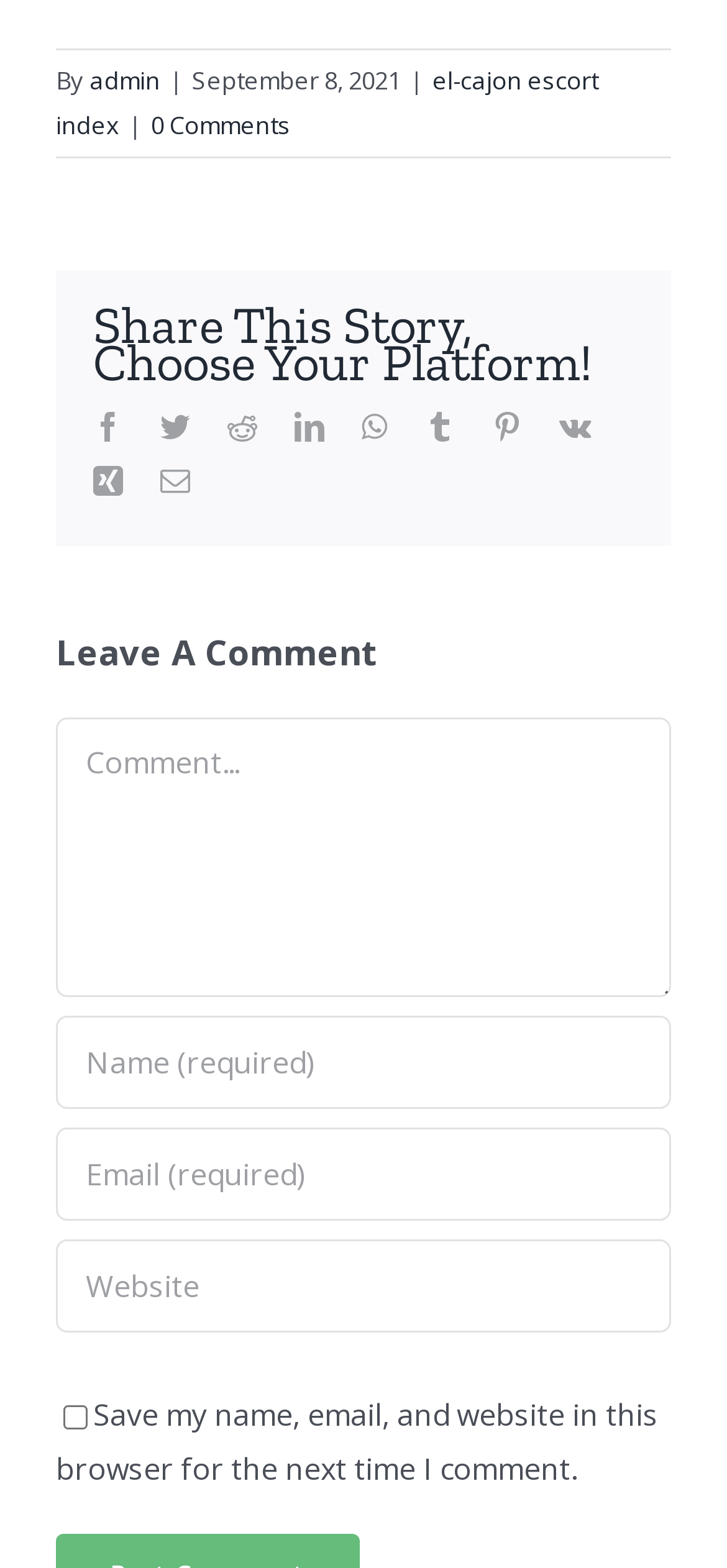What is the label of the first link in the top section?
Please answer the question as detailed as possible.

The first link in the top section of the webpage is labeled 'admin', which suggests that it may be a link to an administrative or login page.